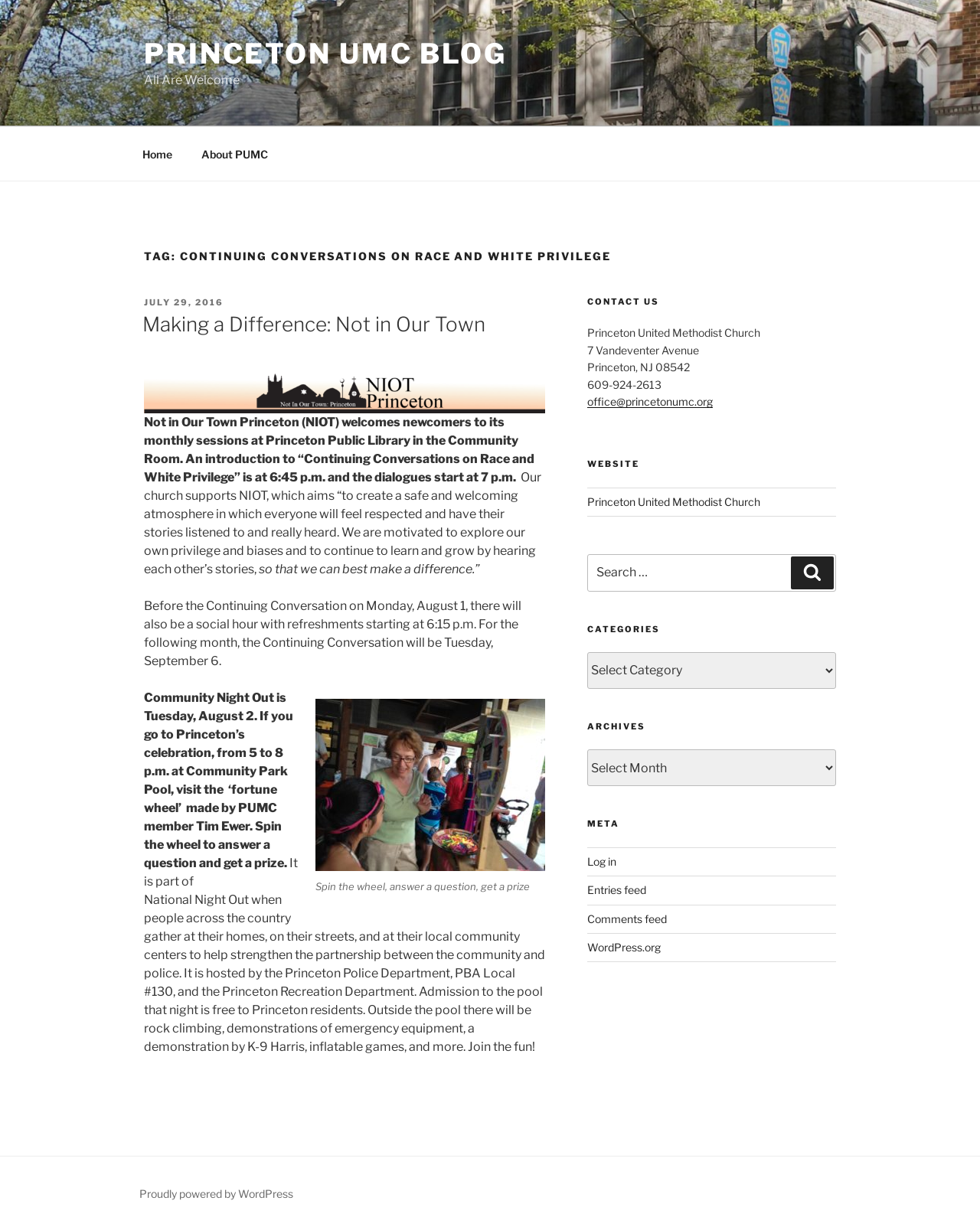Pinpoint the bounding box coordinates of the clickable area needed to execute the instruction: "View the 'Making a Difference: Not in Our Town' article". The coordinates should be specified as four float numbers between 0 and 1, i.e., [left, top, right, bottom].

[0.147, 0.253, 0.556, 0.276]